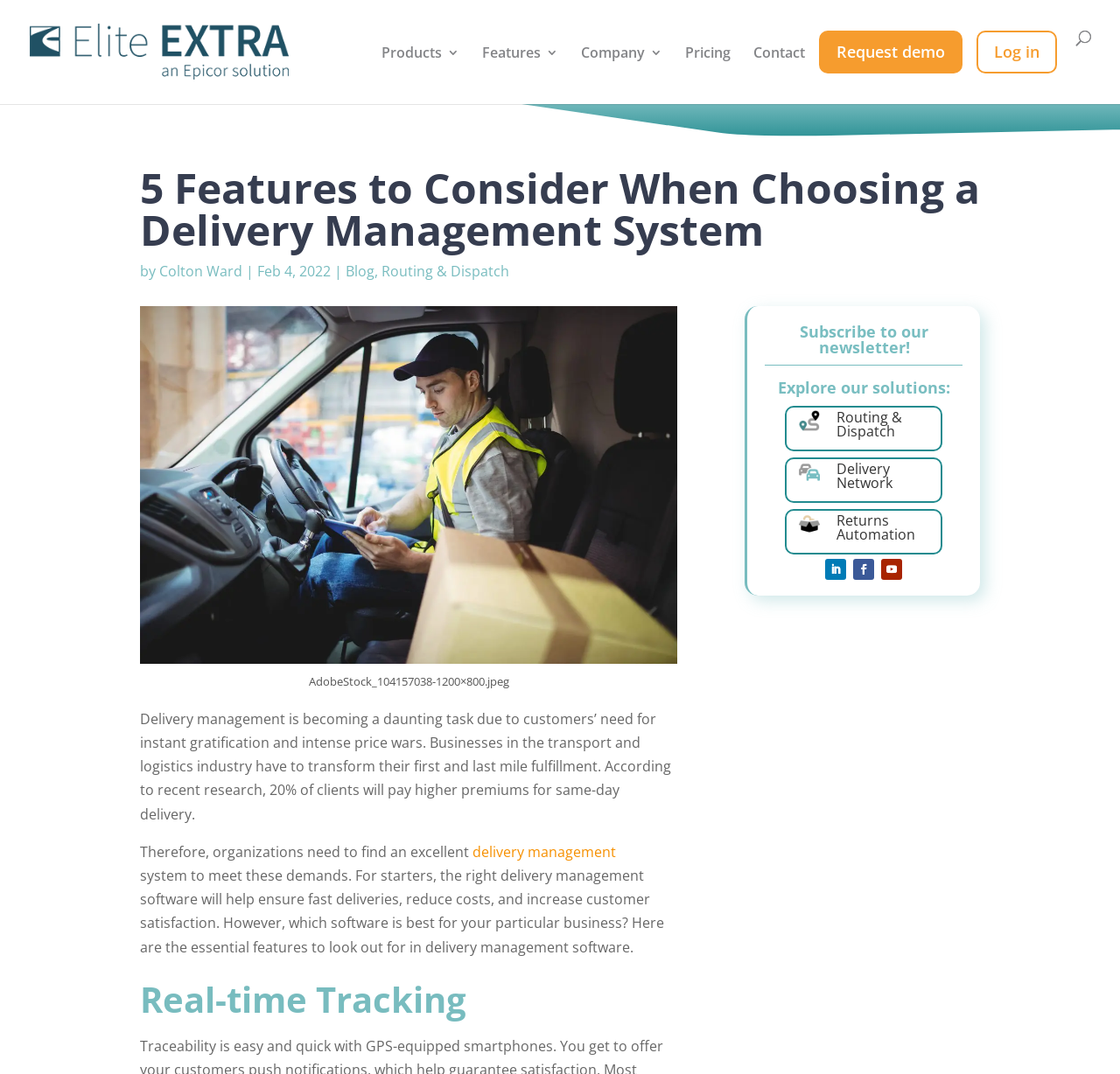Explain the contents of the webpage comprehensively.

This webpage is about the essential features to consider when choosing a delivery management system. At the top, there is a navigation bar with links to "Elite EXTRA", "Products", "Features", "Company", "Pricing", "Contact", "Request demo", and "Log in". Below the navigation bar, there is a heading that reads "5 Features to Consider When Choosing a Delivery Management System" followed by the author's name, "Colton Ward", and the date "Feb 4, 2022". 

To the right of the heading, there are two links: "Blog" and "Routing & Dispatch". Below the heading, there is a large image with a caption "AdobeStock_104157038-1200×800.jpeg". The image takes up most of the width of the page.

Below the image, there is a block of text that discusses the importance of delivery management systems in the transport and logistics industry. The text is followed by a link to "delivery management" and then continues to explain the benefits of using the right delivery management software.

Further down the page, there is a heading "Real-time Tracking" followed by a section that appears to be a newsletter subscription area with a heading "Subscribe to our newsletter!" and another heading "Explore our solutions:". Below this section, there are three layout tables with headings "Routing & Dispatch", "Delivery Network", and "Returns Automation". Each table has a social media link to the right of it.

Overall, the webpage has a clean layout with a clear hierarchy of headings and sections, making it easy to navigate and read.